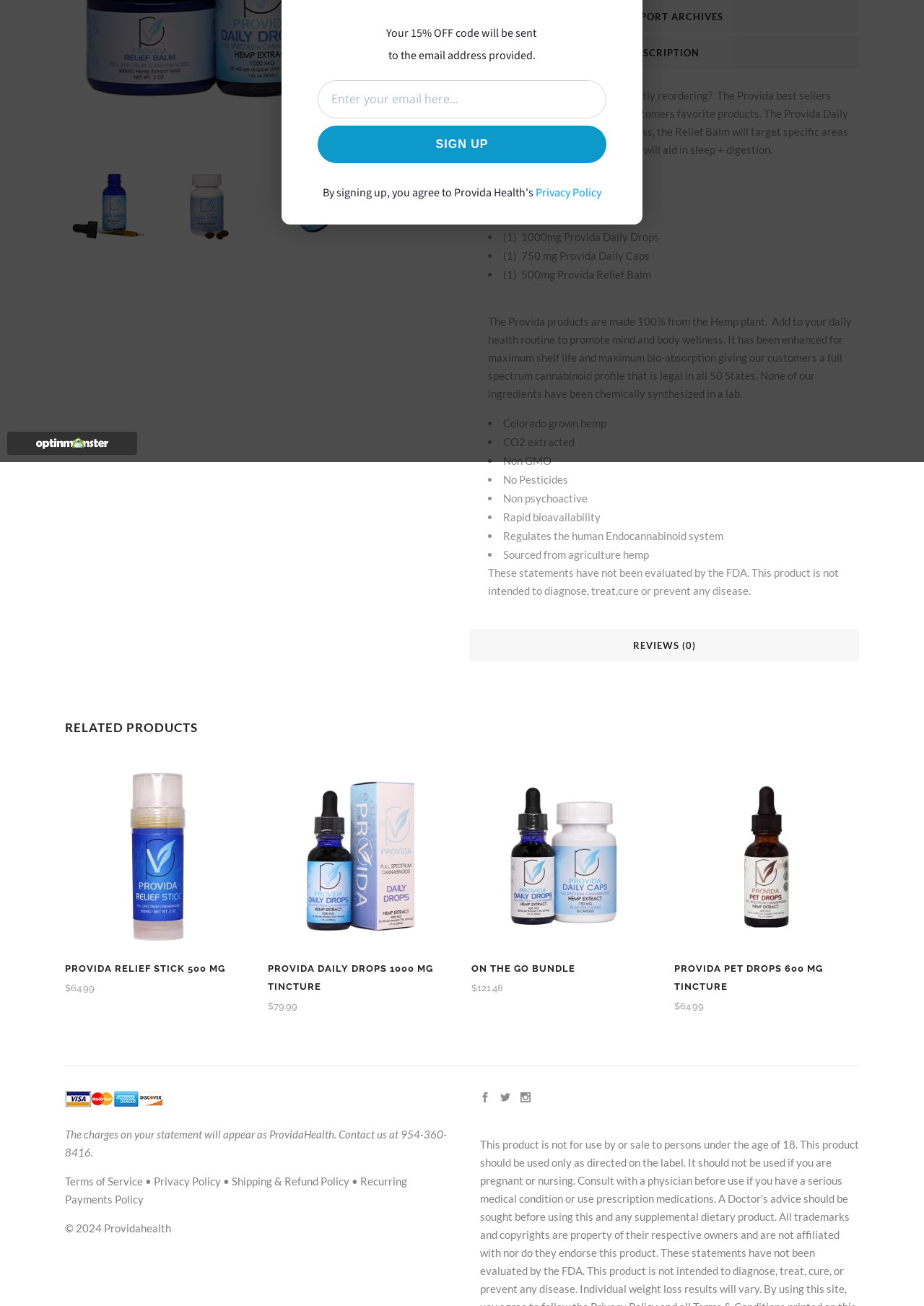Determine the bounding box coordinates in the format (top-left x, top-left y, bottom-right x, bottom-right y). Ensure all values are floating point numbers between 0 and 1. Identify the bounding box of the UI element described by: Pre-order the book!

None